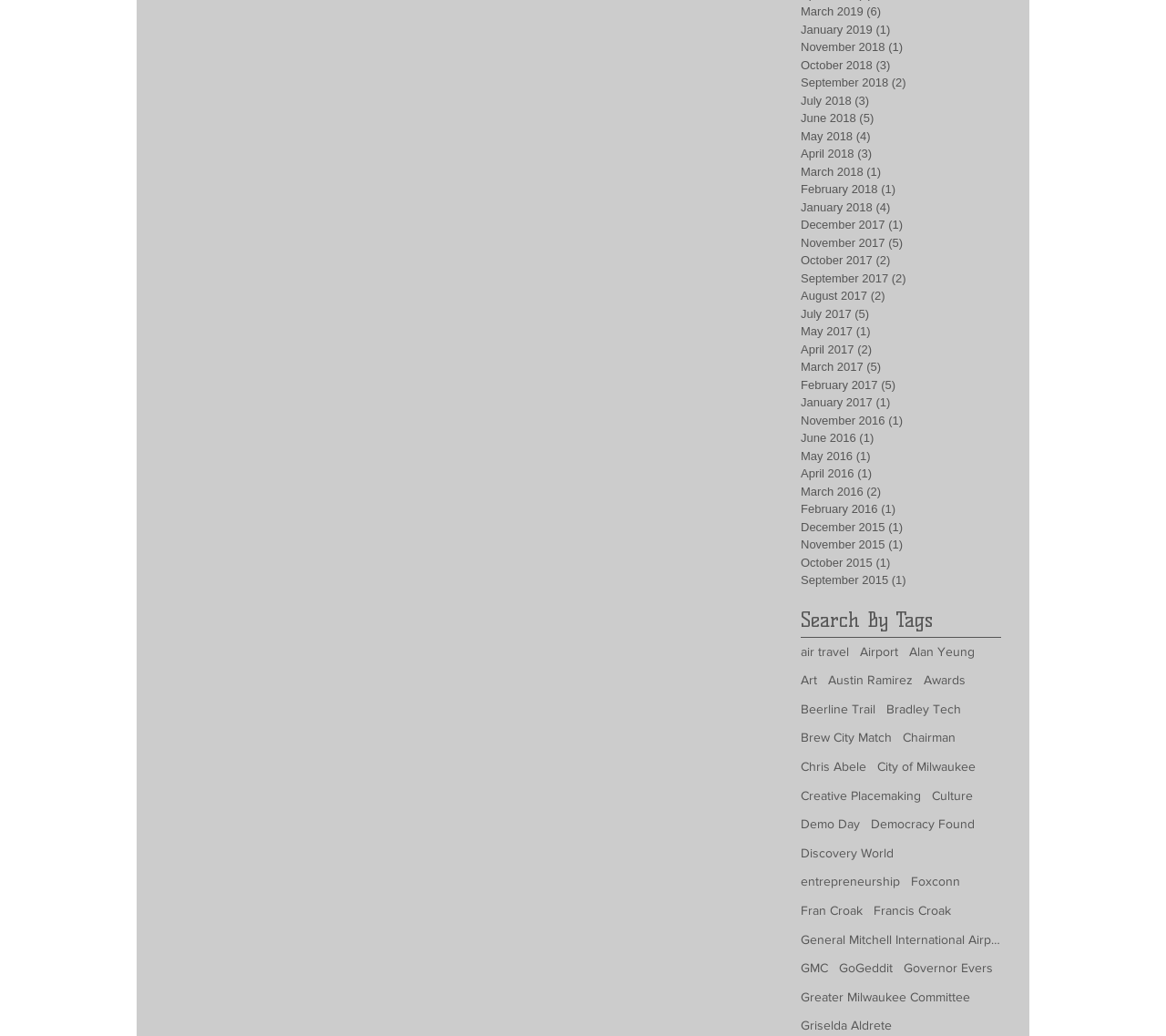Please determine the bounding box coordinates of the element to click in order to execute the following instruction: "Explore air travel". The coordinates should be four float numbers between 0 and 1, specified as [left, top, right, bottom].

[0.687, 0.621, 0.728, 0.638]